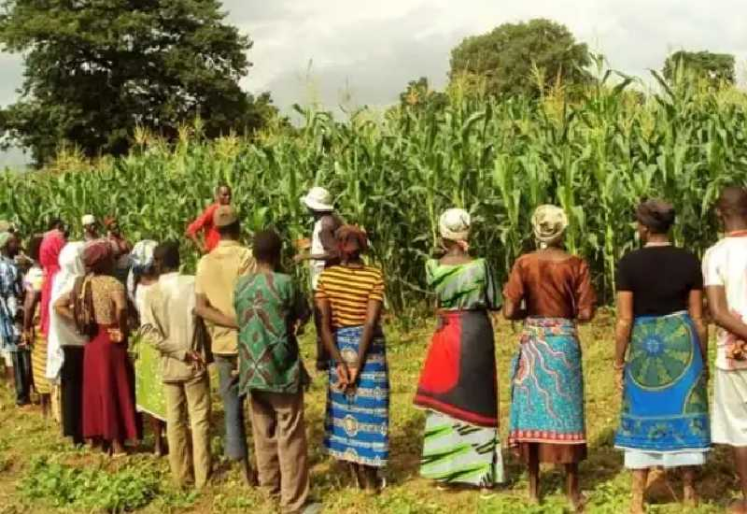Refer to the screenshot and give an in-depth answer to this question: What organization is calling for increased support from the government?

The Peasant Farmers Association of Ghana (PFAG) is calling for increased support from the government to boost agriculture, as highlighted in recent discussions about funding from the International Monetary Fund (IMF), which aims to prioritize agricultural funding, improve agro-processing, and bolster the economy.